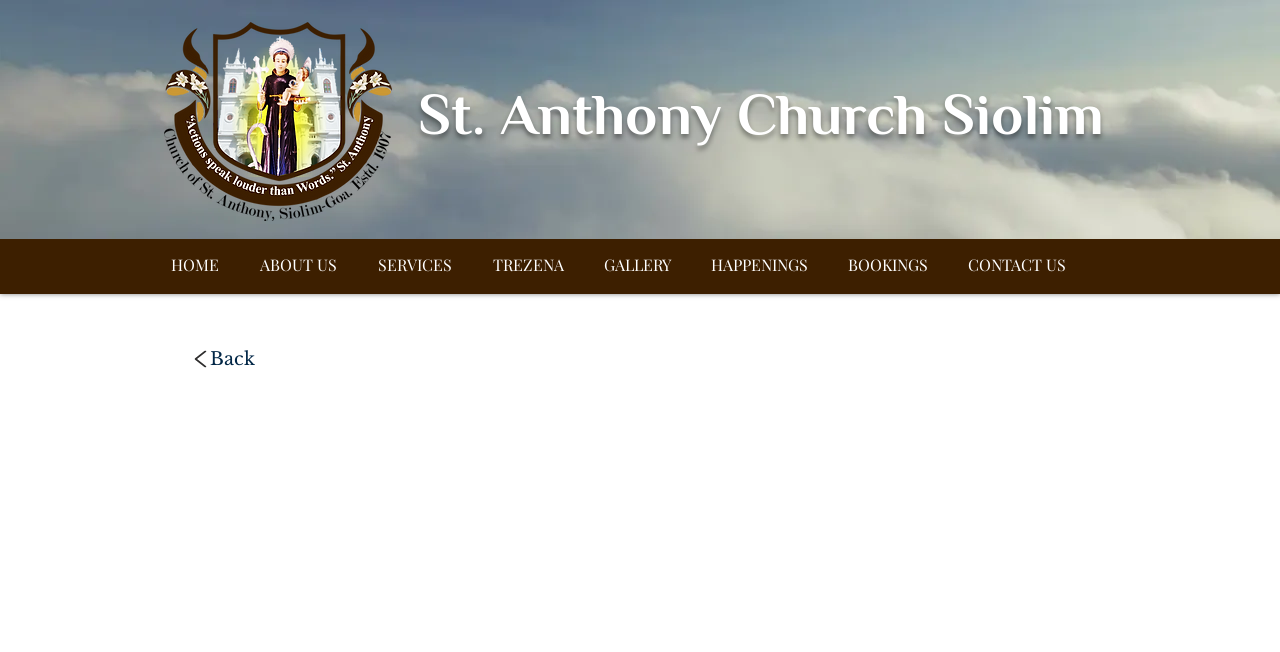Answer this question in one word or a short phrase: Is there a 'Back' button?

Yes